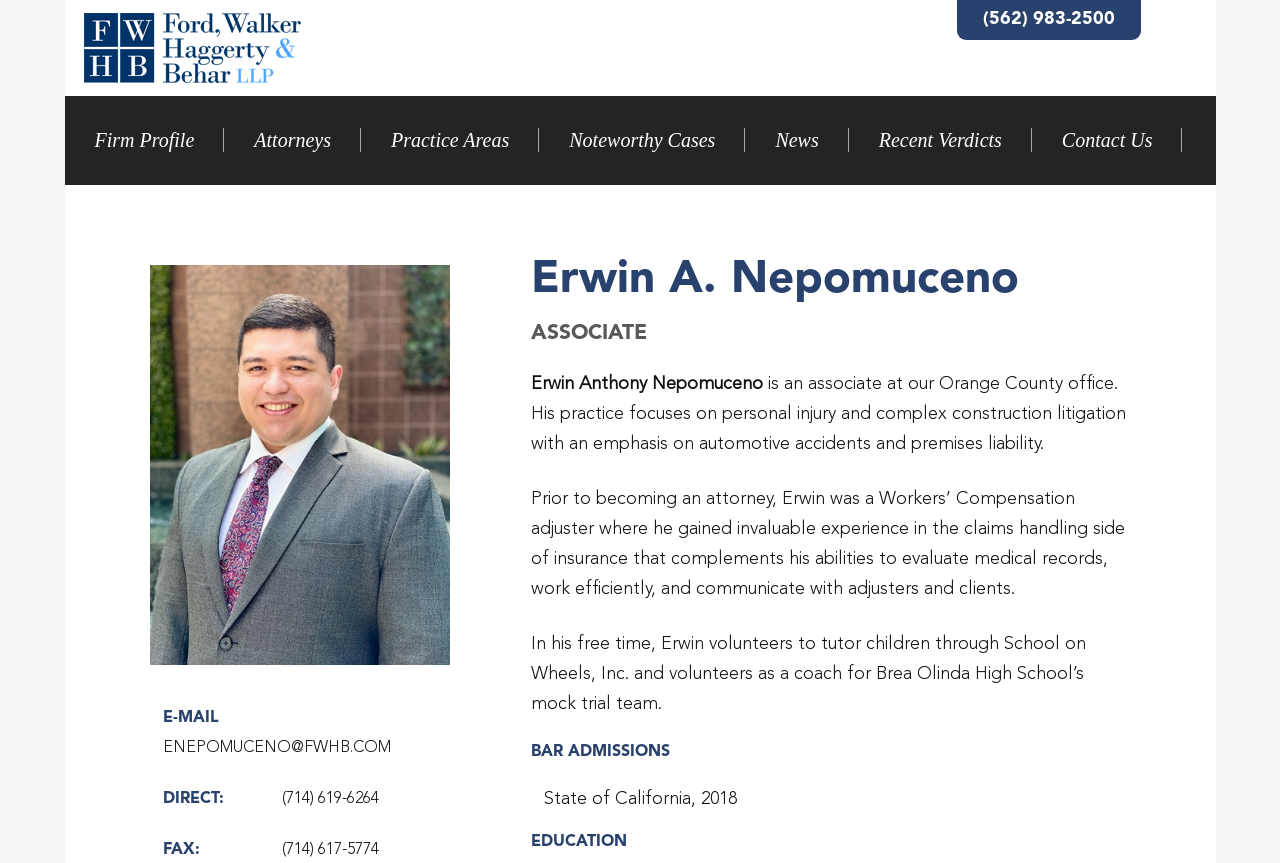Please identify the bounding box coordinates of the area I need to click to accomplish the following instruction: "View the firm profile".

[0.05, 0.111, 0.175, 0.214]